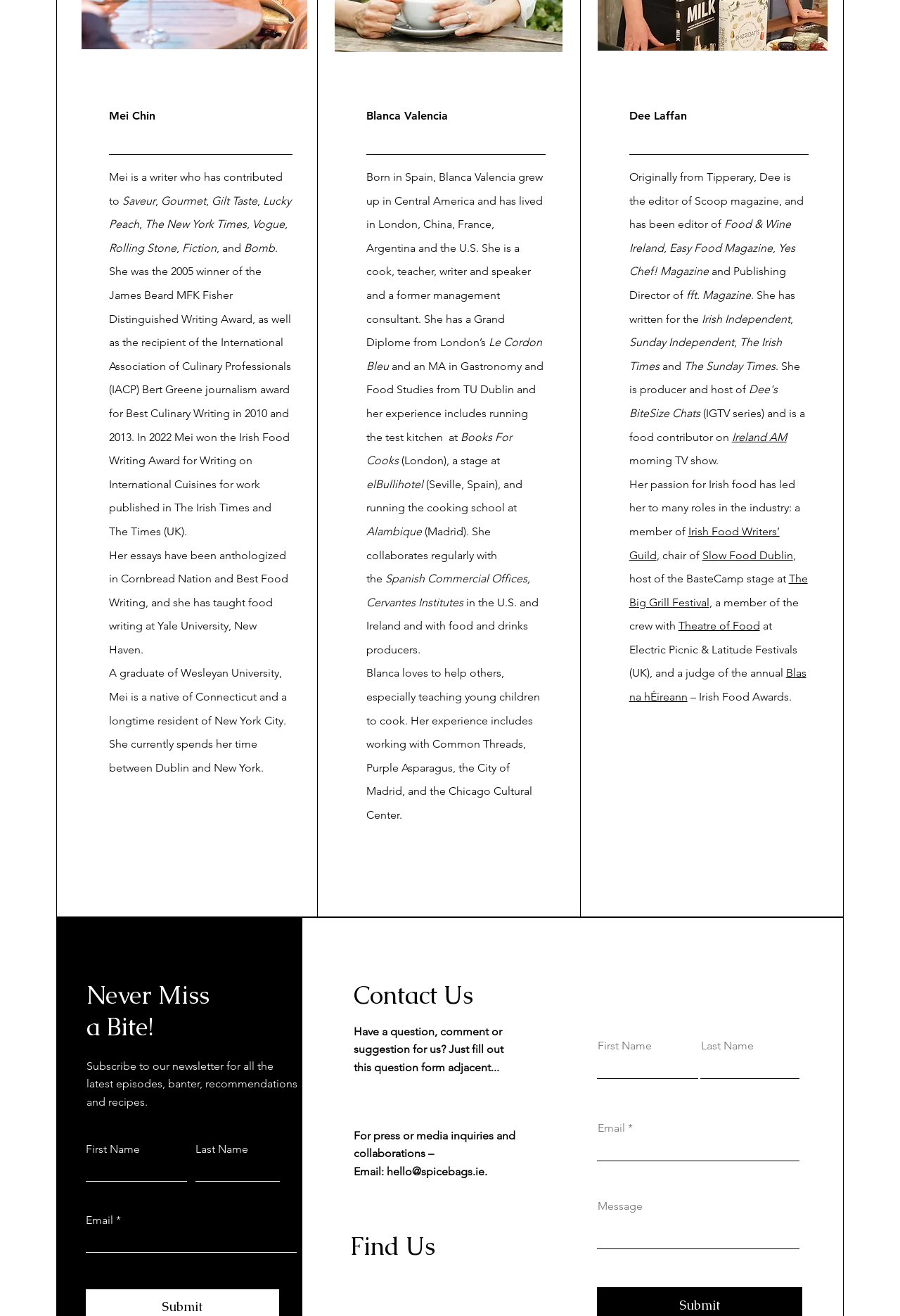Locate the bounding box coordinates of the area you need to click to fulfill this instruction: 'Follow Mei Chin on Instagram'. The coordinates must be in the form of four float numbers ranging from 0 to 1: [left, top, right, bottom].

[0.121, 0.097, 0.141, 0.111]